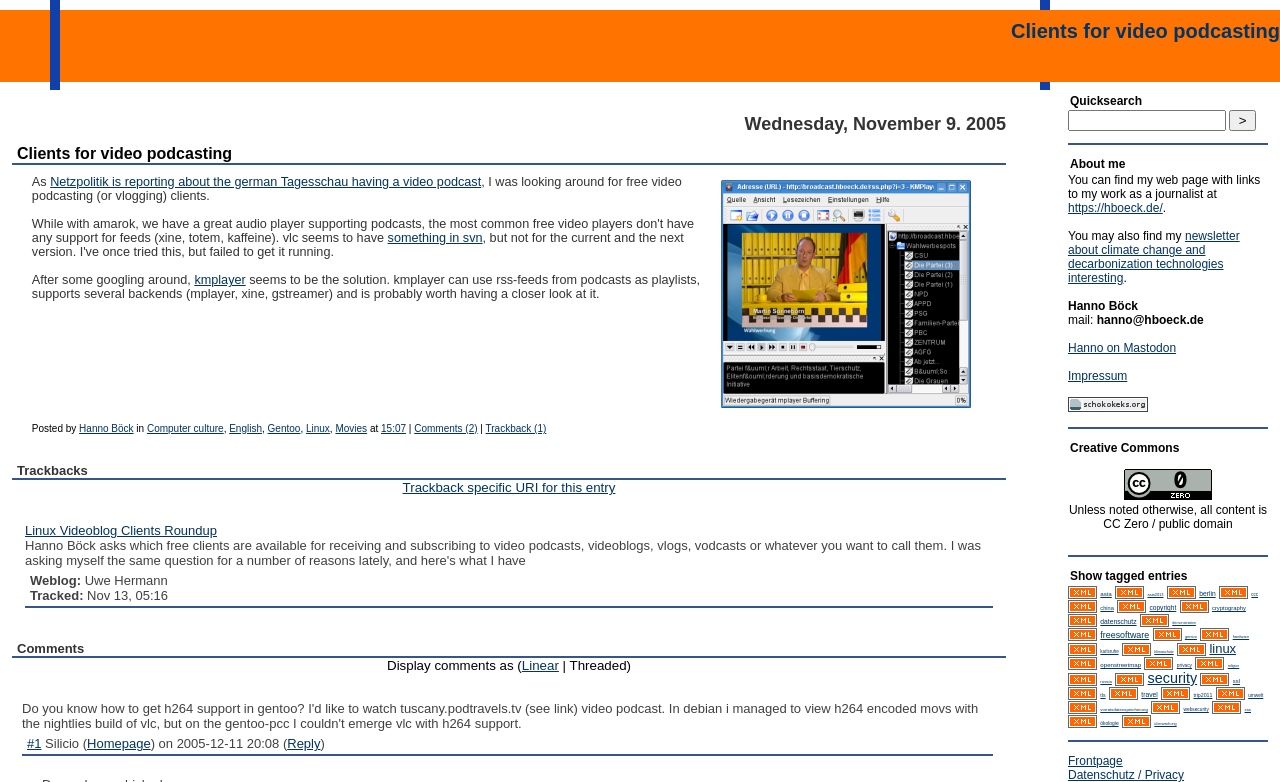Locate the bounding box coordinates of the segment that needs to be clicked to meet this instruction: "Search for something".

[0.834, 0.141, 0.958, 0.168]